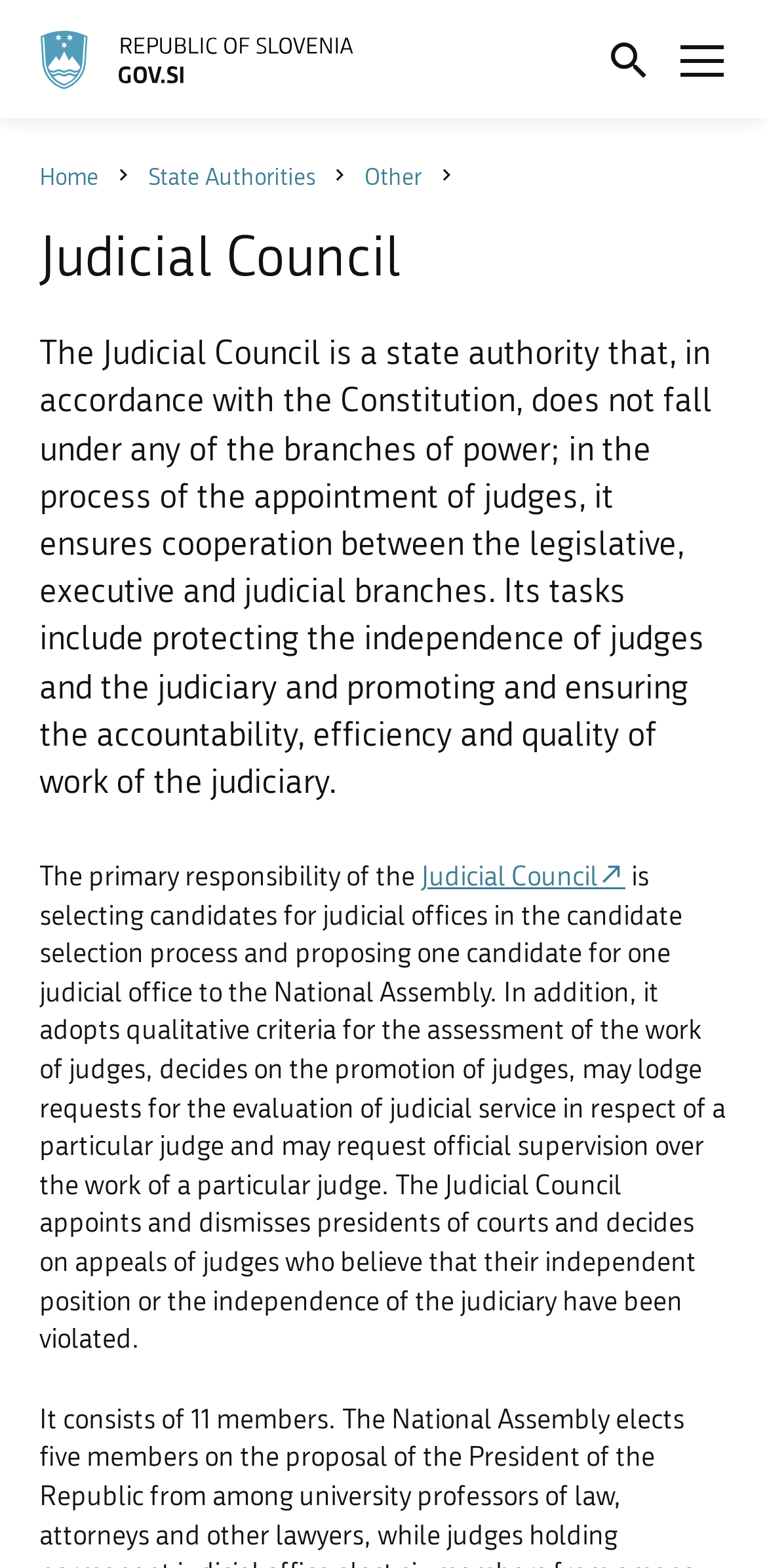Determine the bounding box coordinates for the UI element described. Format the coordinates as (top-left x, top-left y, bottom-right x, bottom-right y) and ensure all values are between 0 and 1. Element description: About the website

[0.103, 0.396, 0.405, 0.419]